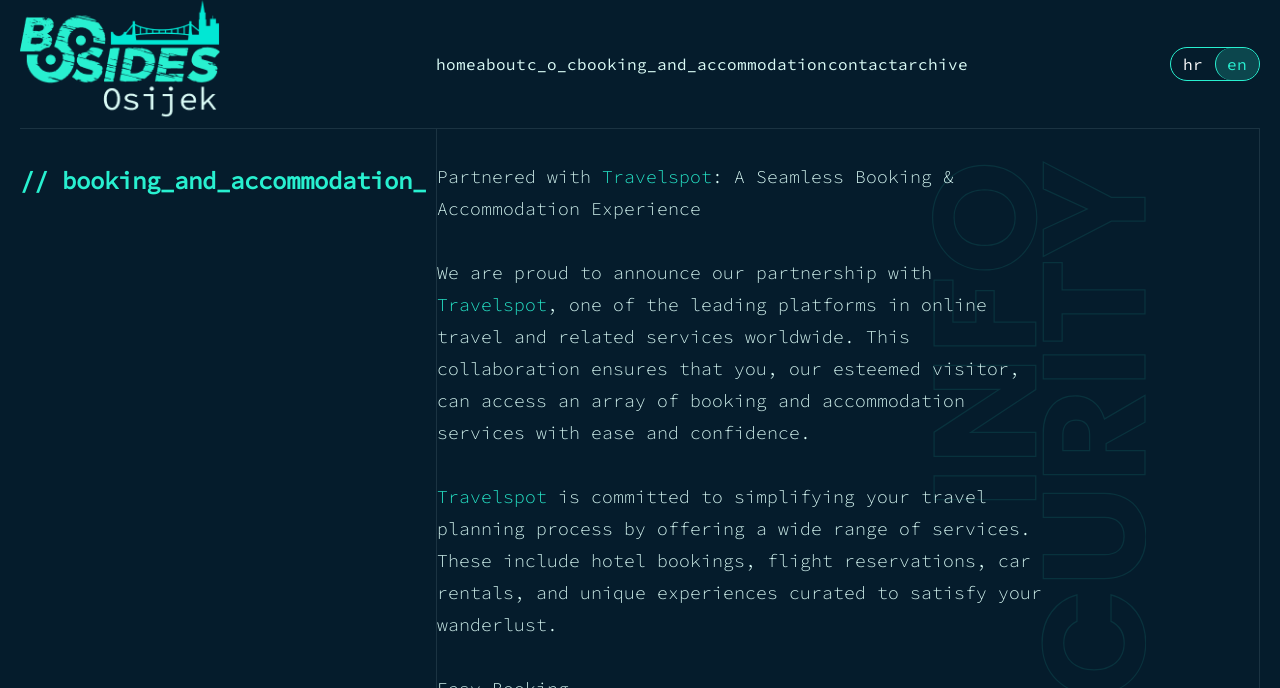Provide a brief response to the question below using a single word or phrase: 
What is the name of the conference?

BSidesOsijek